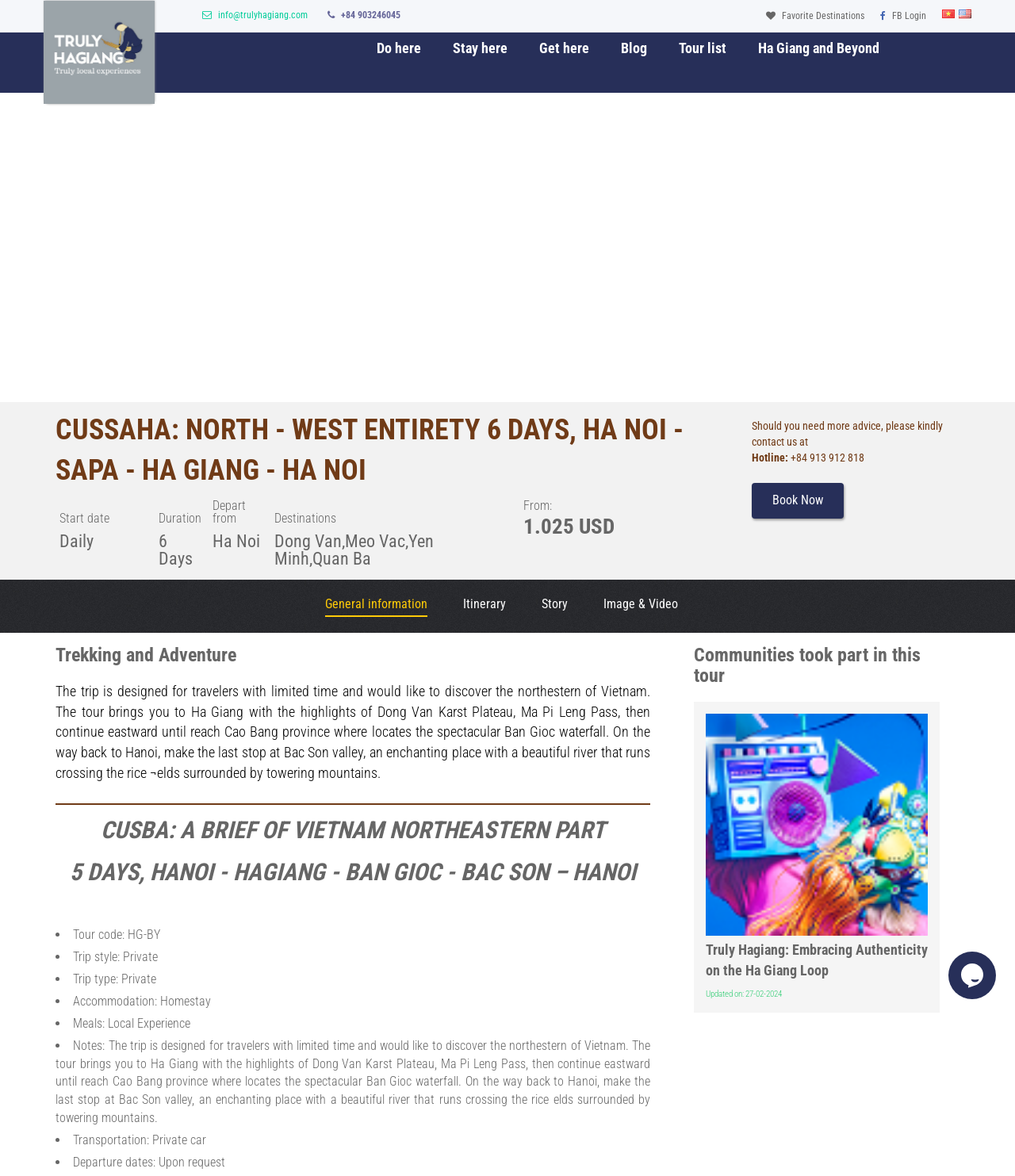What is the hotline number?
Look at the image and answer the question with a single word or phrase.

+84 903246045